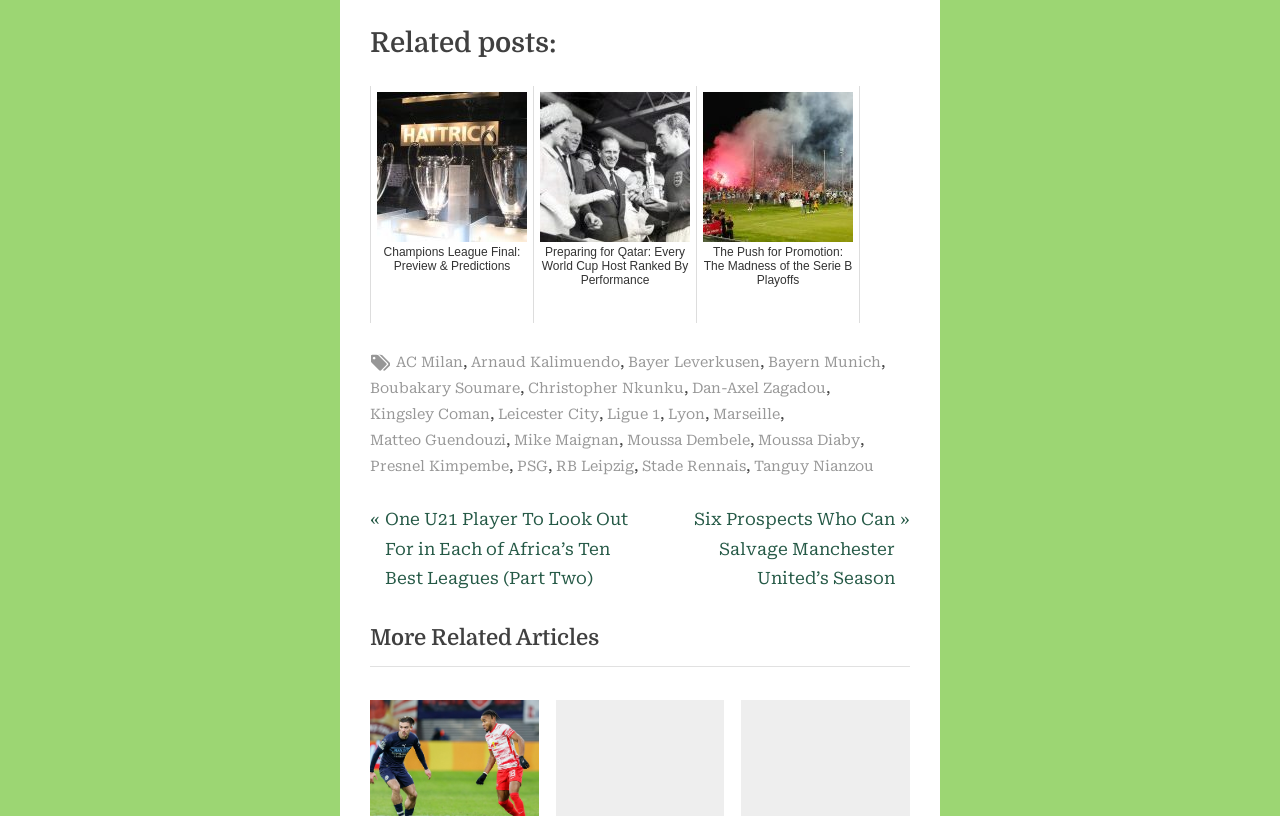What is the title of the related posts section?
Answer the question with a single word or phrase derived from the image.

Related posts: